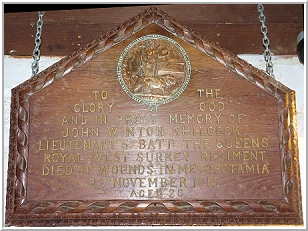Elaborate on the image with a comprehensive description.

This image depicts a memorial plaque dedicated to Lieutenant John Winton Shilcock, honoring his service in the Battle of the Queens Royal West Surrey Regiment. The plaque, crafted from wood, features a decorative design and is inscribed with poignant text that reads: “To Glory and in Proud Memory of JOHN WINTON SHILCOCK, Lieutenant 5th Batt. The Queens Royal West Surrey Regiment, died of wounds in Mesopotamia, 23 November 1915, aged 26.” The plaque serves as a tribute to his sacrifice during World War I, encapsulating both his life and the tragic cost of war. It's an evocative representation of remembrance, positioned prominently within the chapel setting.